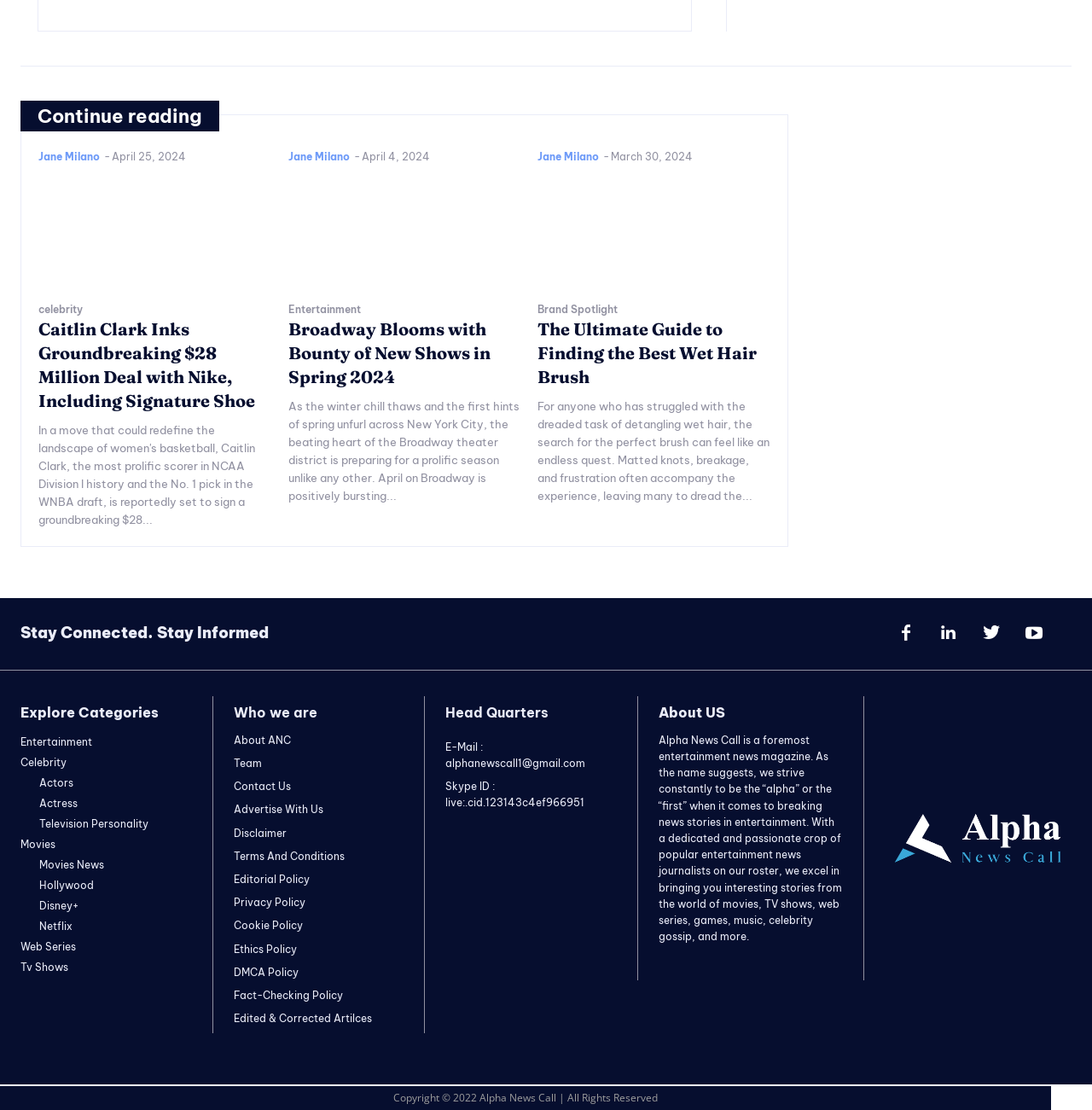What is the date of the article 'Caitlin Clark Inks Groundbreaking $28 Million Deal with Nike, Including Signature Shoe'?
Examine the webpage screenshot and provide an in-depth answer to the question.

I found the article 'Caitlin Clark Inks Groundbreaking $28 Million Deal with Nike, Including Signature Shoe' and looked for the corresponding date, which is 'April 25, 2024'.